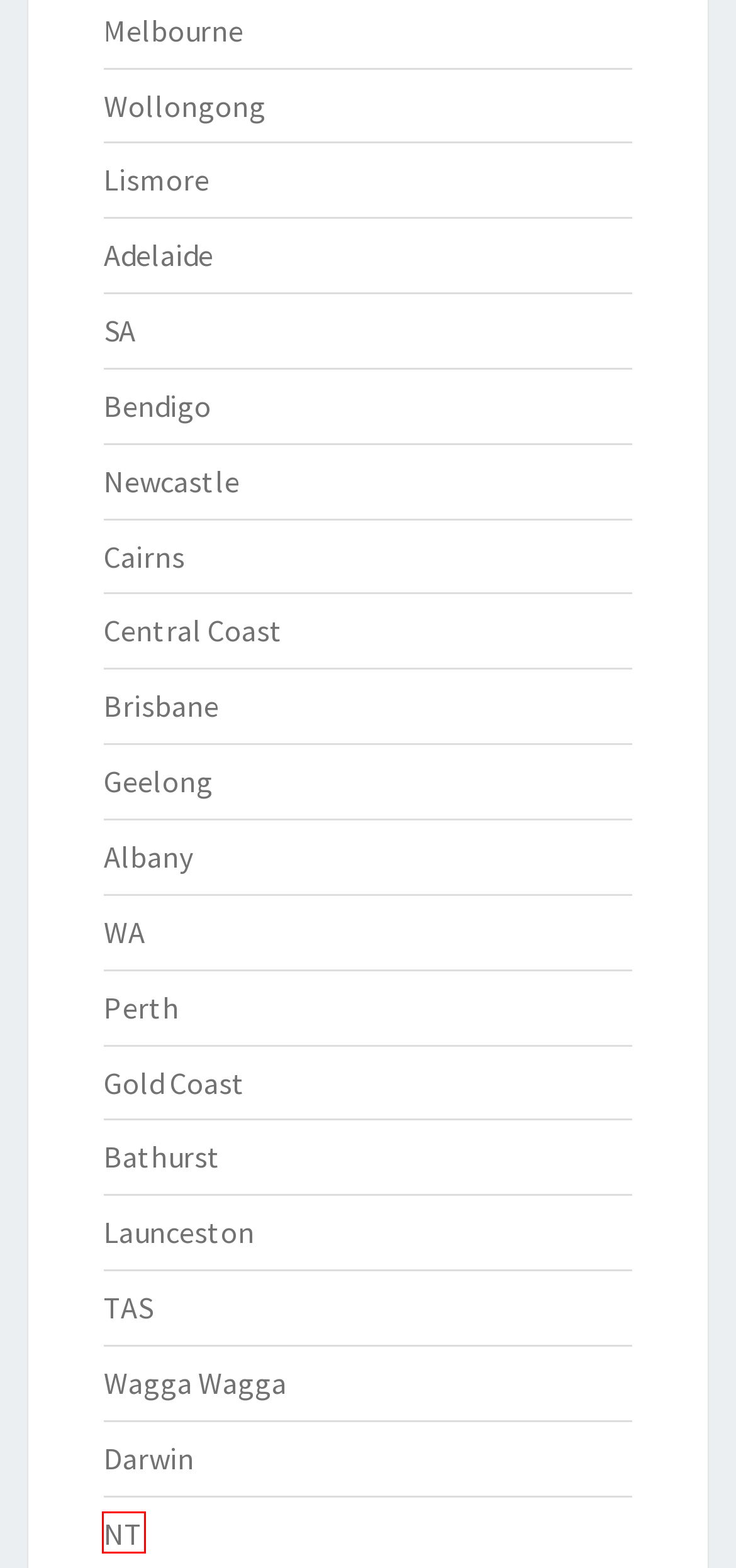Given a screenshot of a webpage with a red bounding box around a UI element, please identify the most appropriate webpage description that matches the new webpage after you click on the element. Here are the candidates:
A. NT
B. SA
C. Central Coast
D. Launceston
E. Bathurst
F. Wollongong
G. Gold Coast
H. Wagga Wagga

A